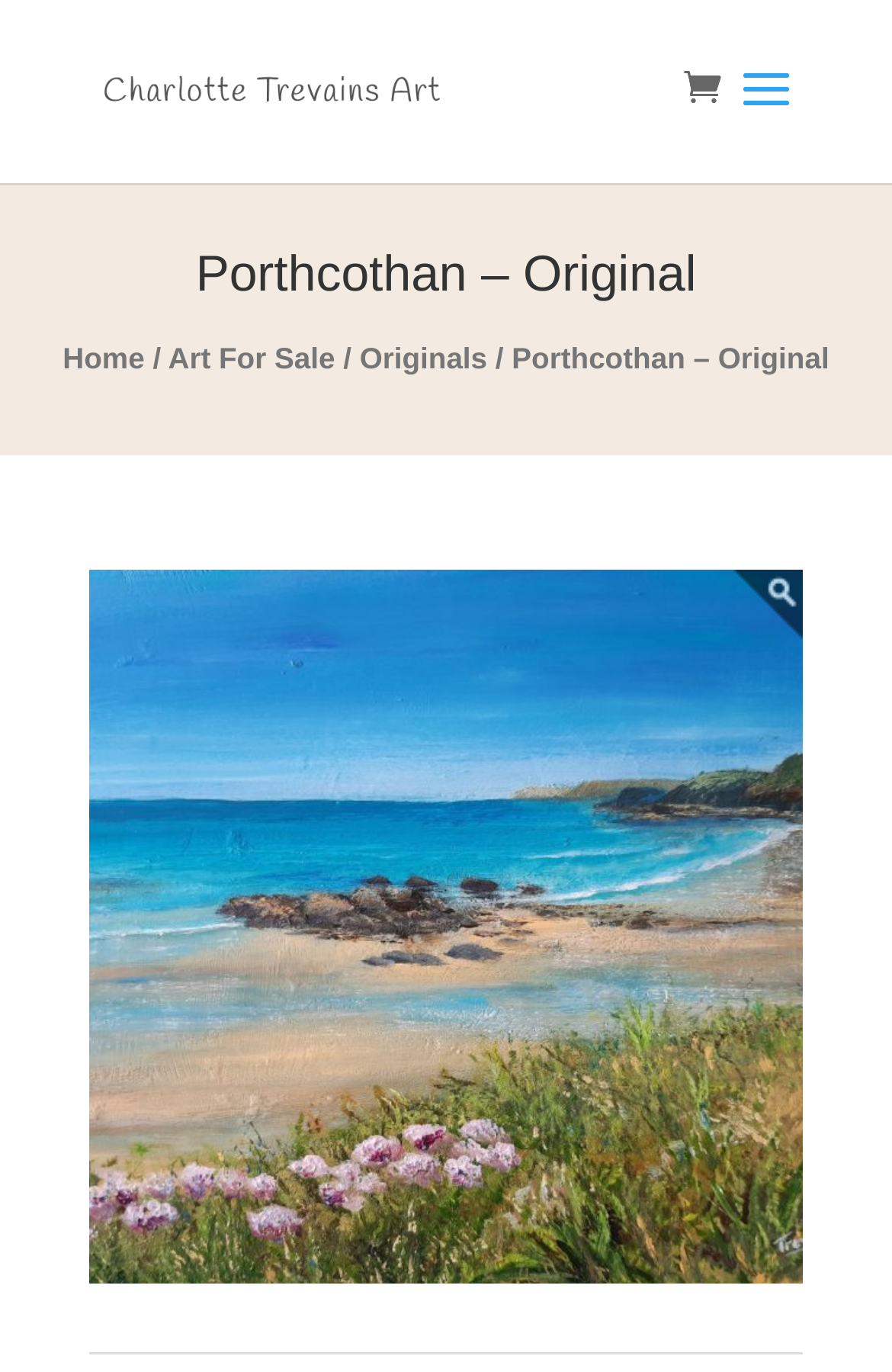What is the name of the artwork?
Please respond to the question with a detailed and informative answer.

The name of the artwork can be found in the main heading of the webpage, which says 'Porthcothan – Original'.